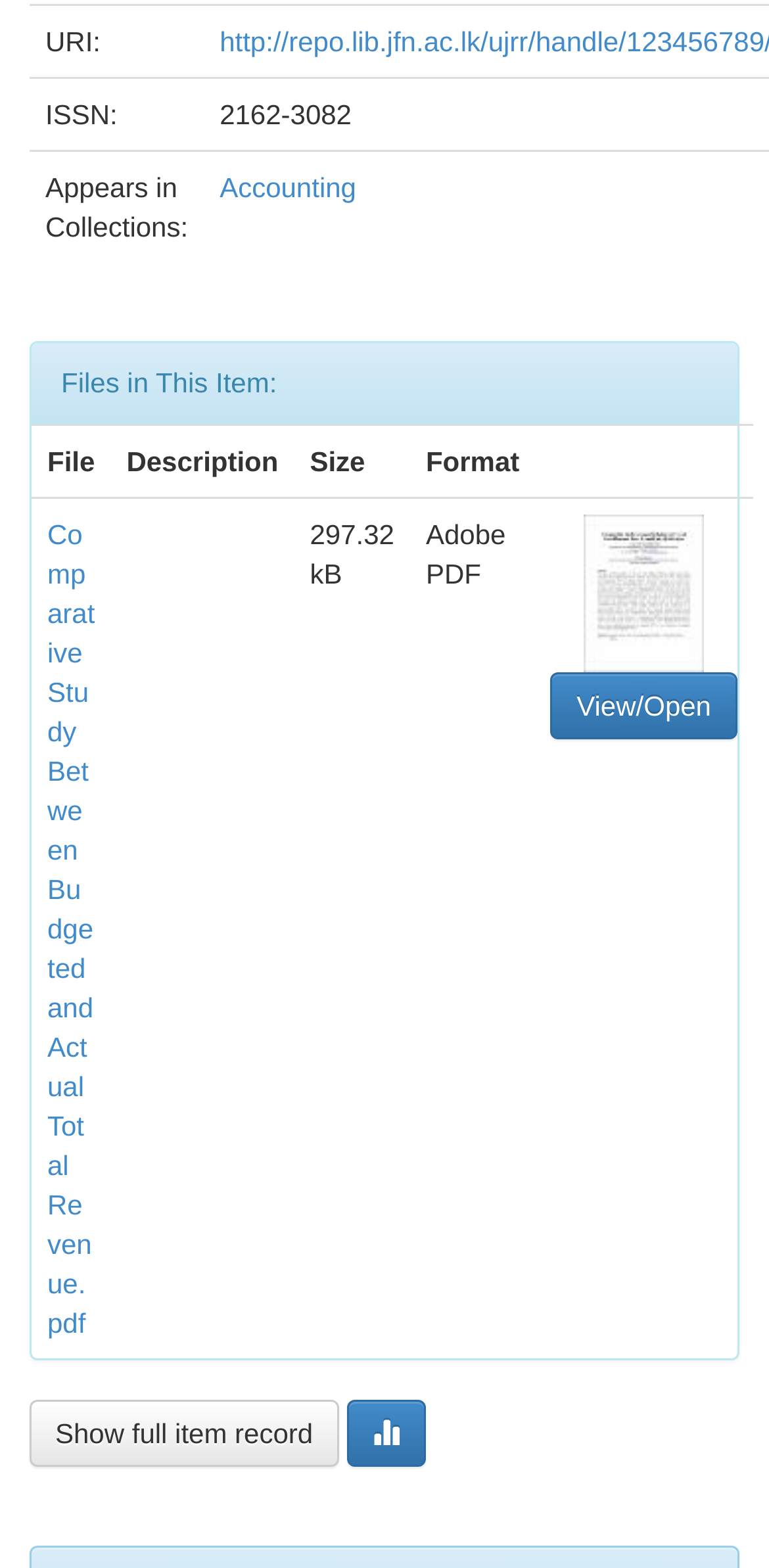What is the collection that this item appears in?
Please provide a comprehensive answer based on the contents of the image.

I found the collection that this item appears in by looking at the link element that contains the text 'Accounting' which is in the gridcell element with the text 'Appears in Collections:'.